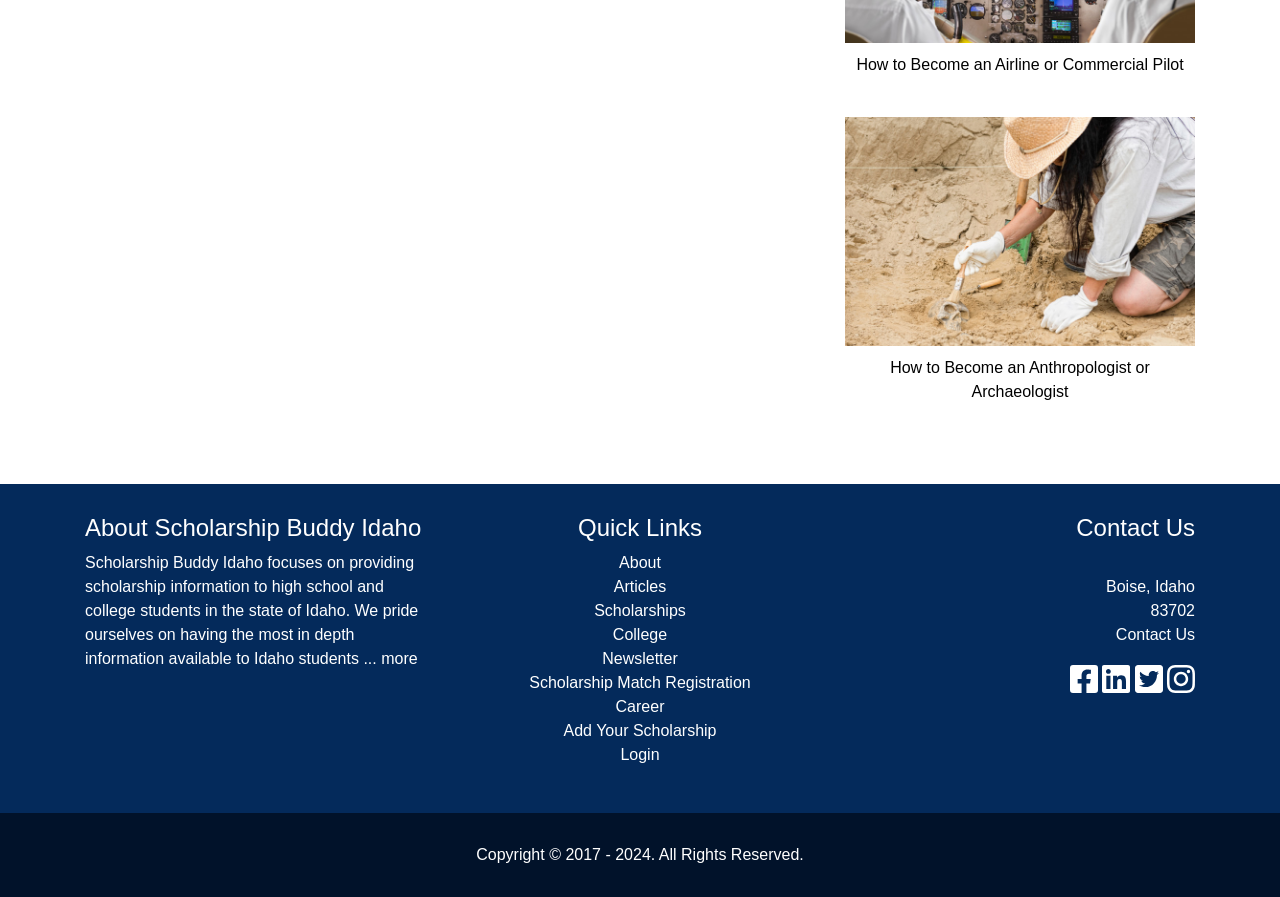Pinpoint the bounding box coordinates of the clickable element to carry out the following instruction: "Learn about becoming an airline or commercial pilot."

[0.669, 0.062, 0.925, 0.081]